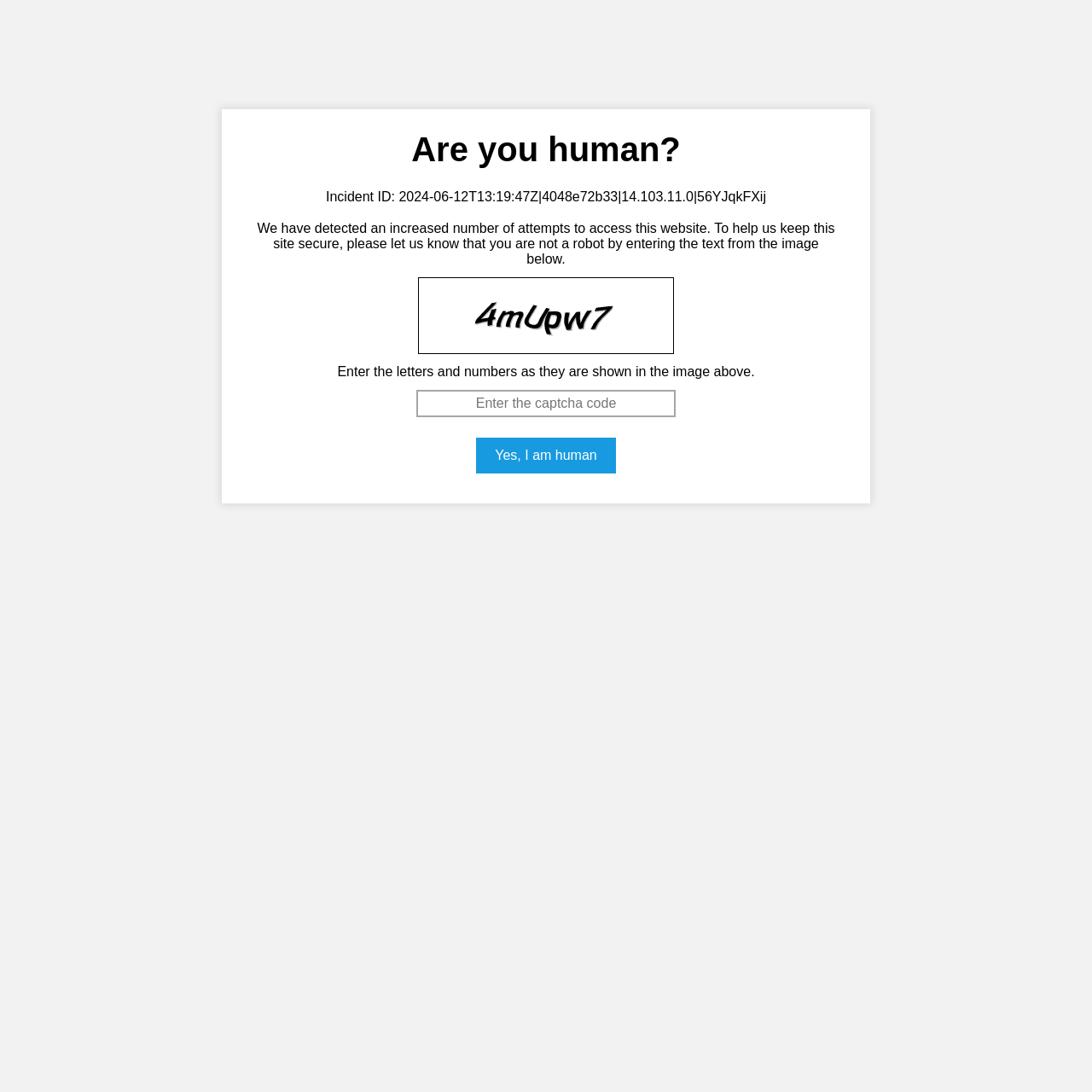What happens when the 'Yes, I am human' button is clicked?
Based on the image, answer the question with as much detail as possible.

When the 'Yes, I am human' button is clicked, the user's input in the captcha textbox is verified. If the input is correct, the user is likely to be granted access to the website, indicating that they have successfully verified their humanity.